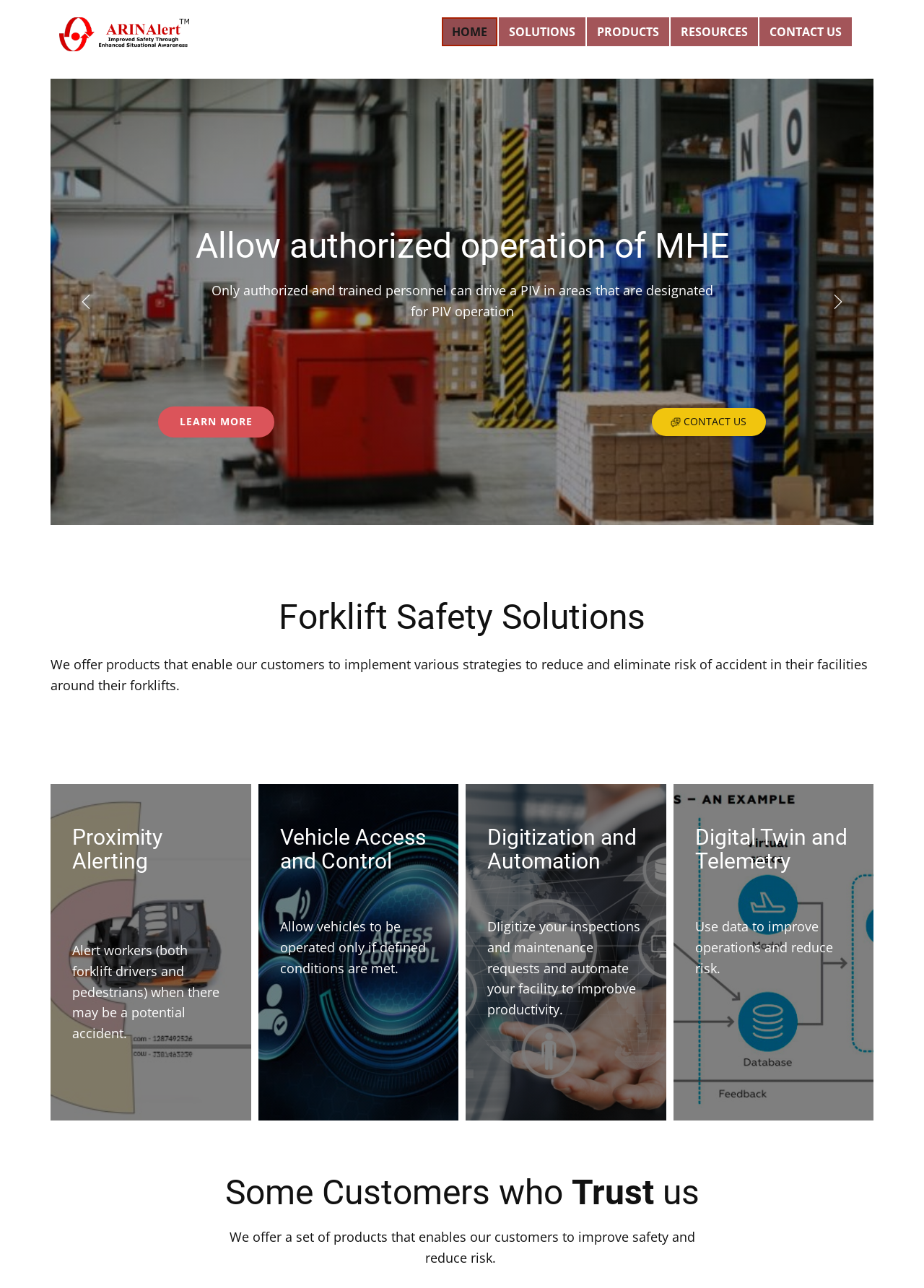What is the benefit of digitizing inspections and maintenance requests?
Can you give a detailed and elaborate answer to the question?

According to the webpage, digitizing inspections and maintenance requests can improve productivity. This is stated in the section 'Digitization and Automation', which suggests that automating facility operations can lead to increased productivity.